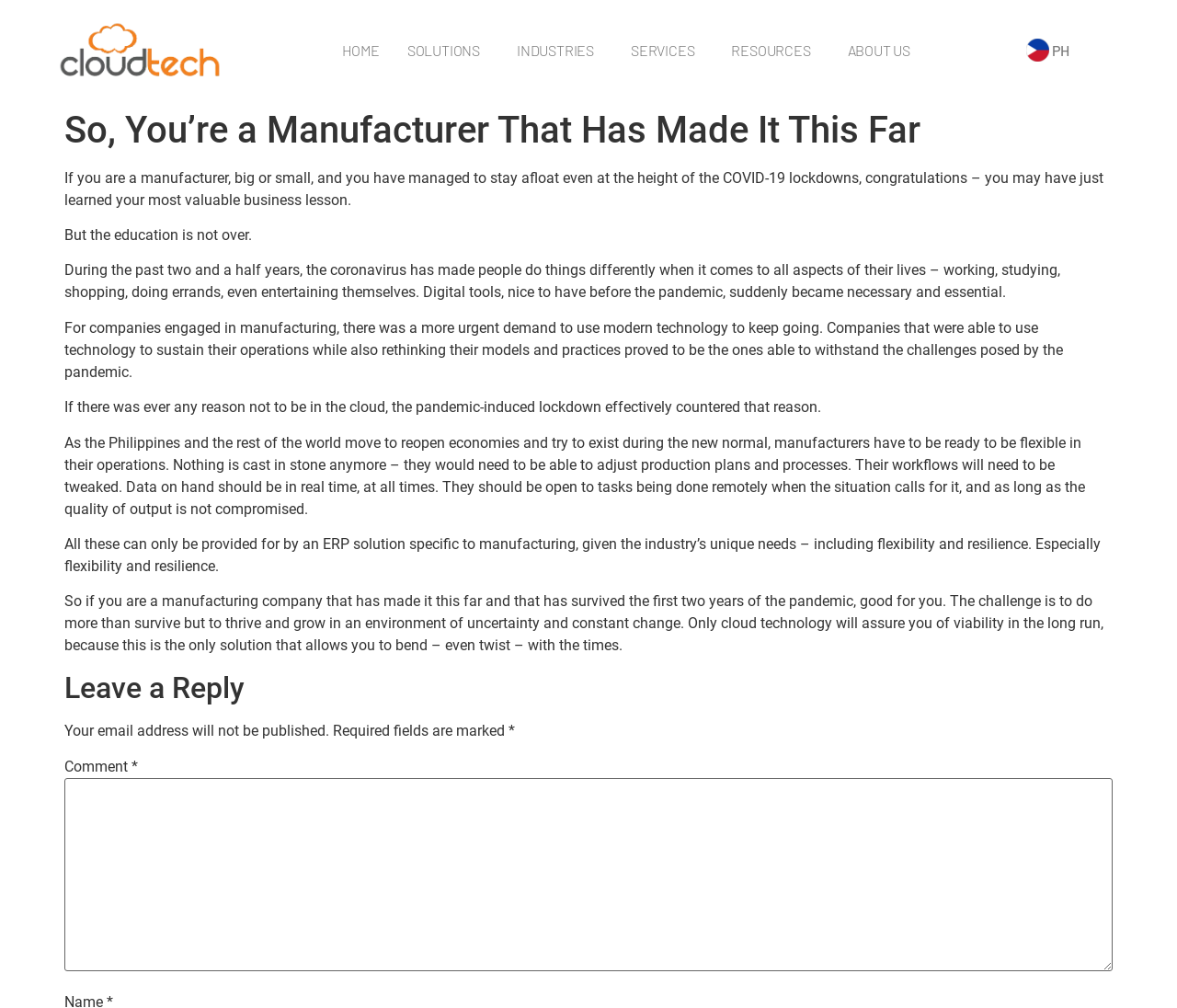Provide a one-word or short-phrase response to the question:
What is the purpose of the comment section?

To leave a reply